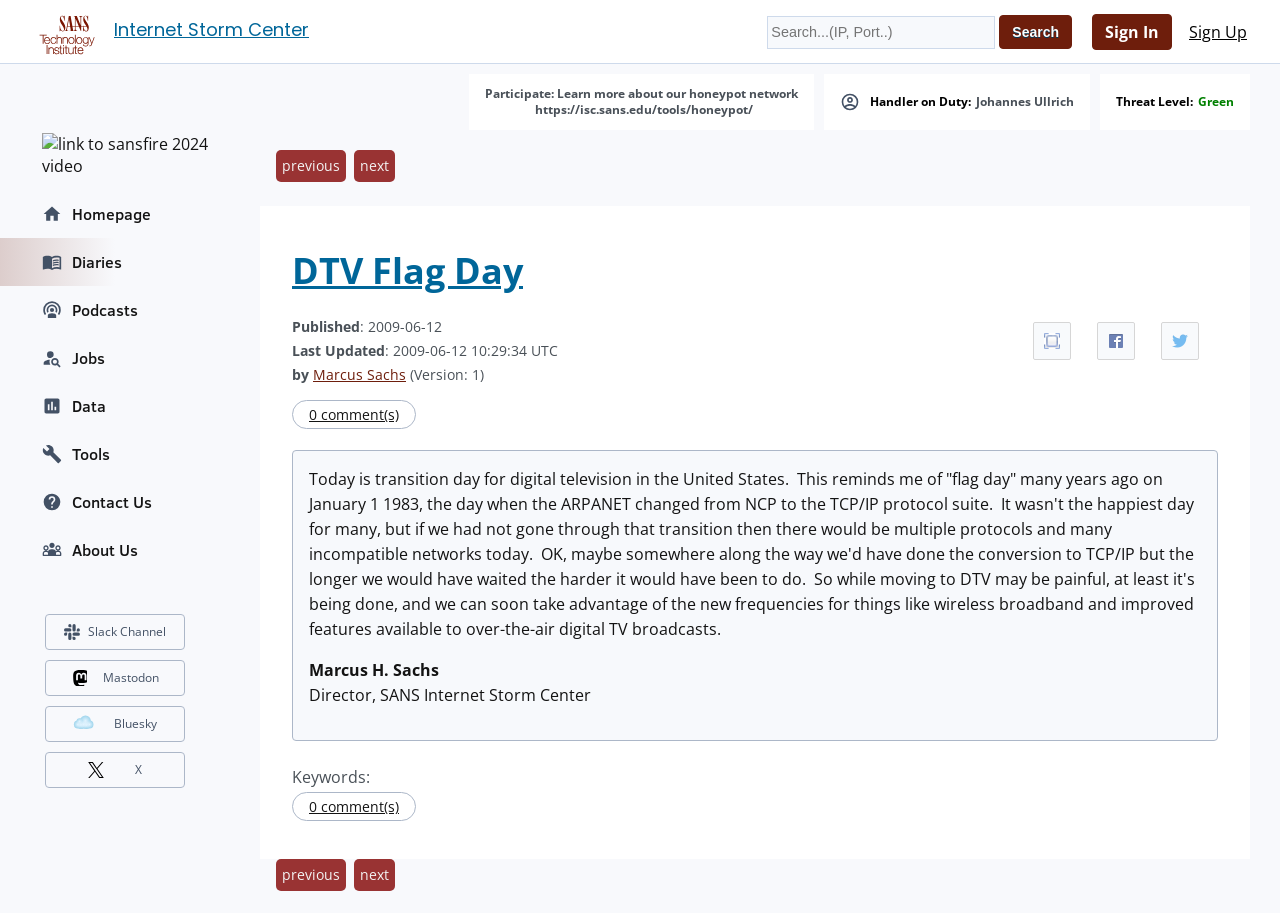What is the current threat level?
Using the visual information, reply with a single word or short phrase.

Green